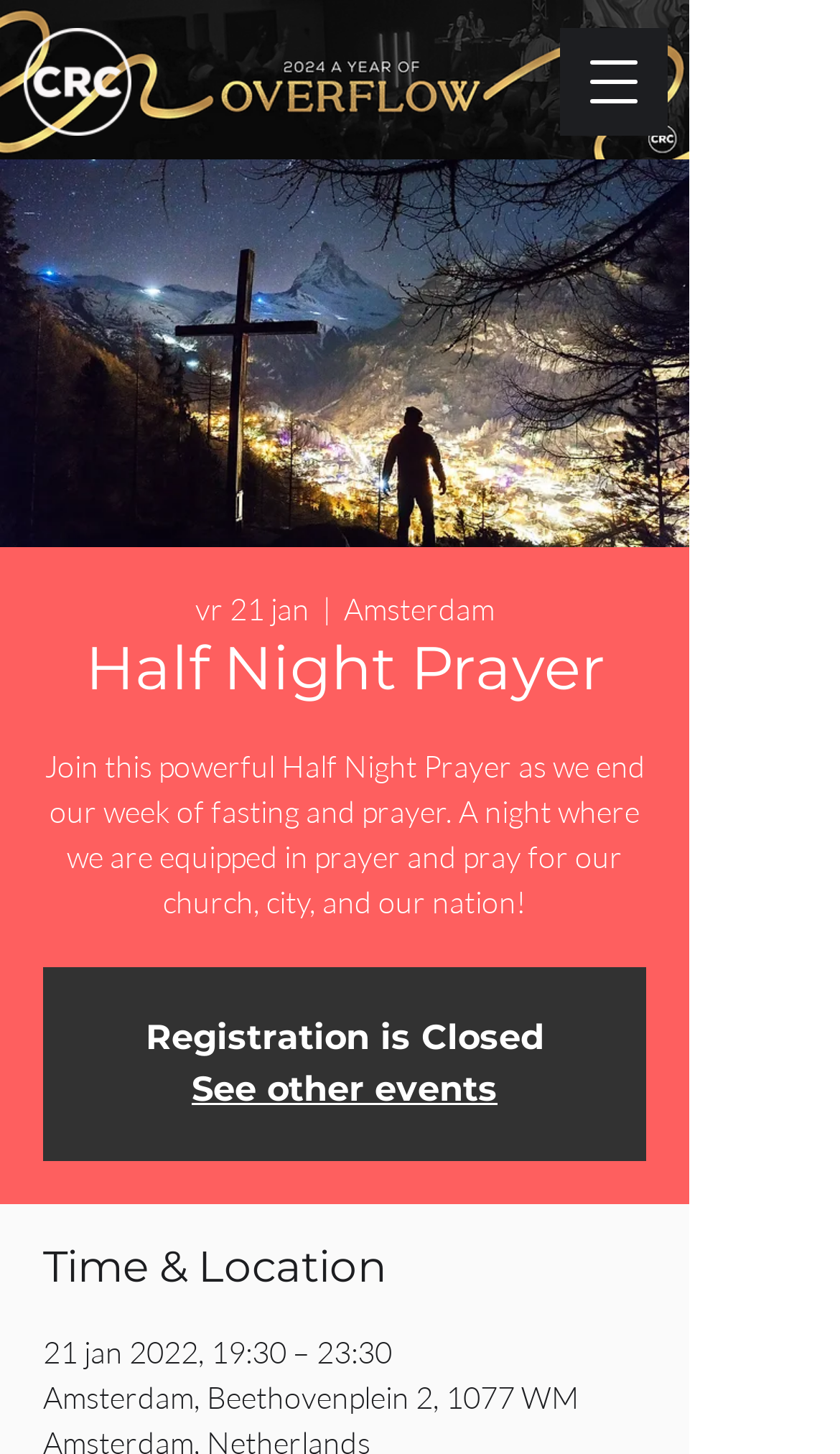Please locate and retrieve the main header text of the webpage.

Half Night Prayer